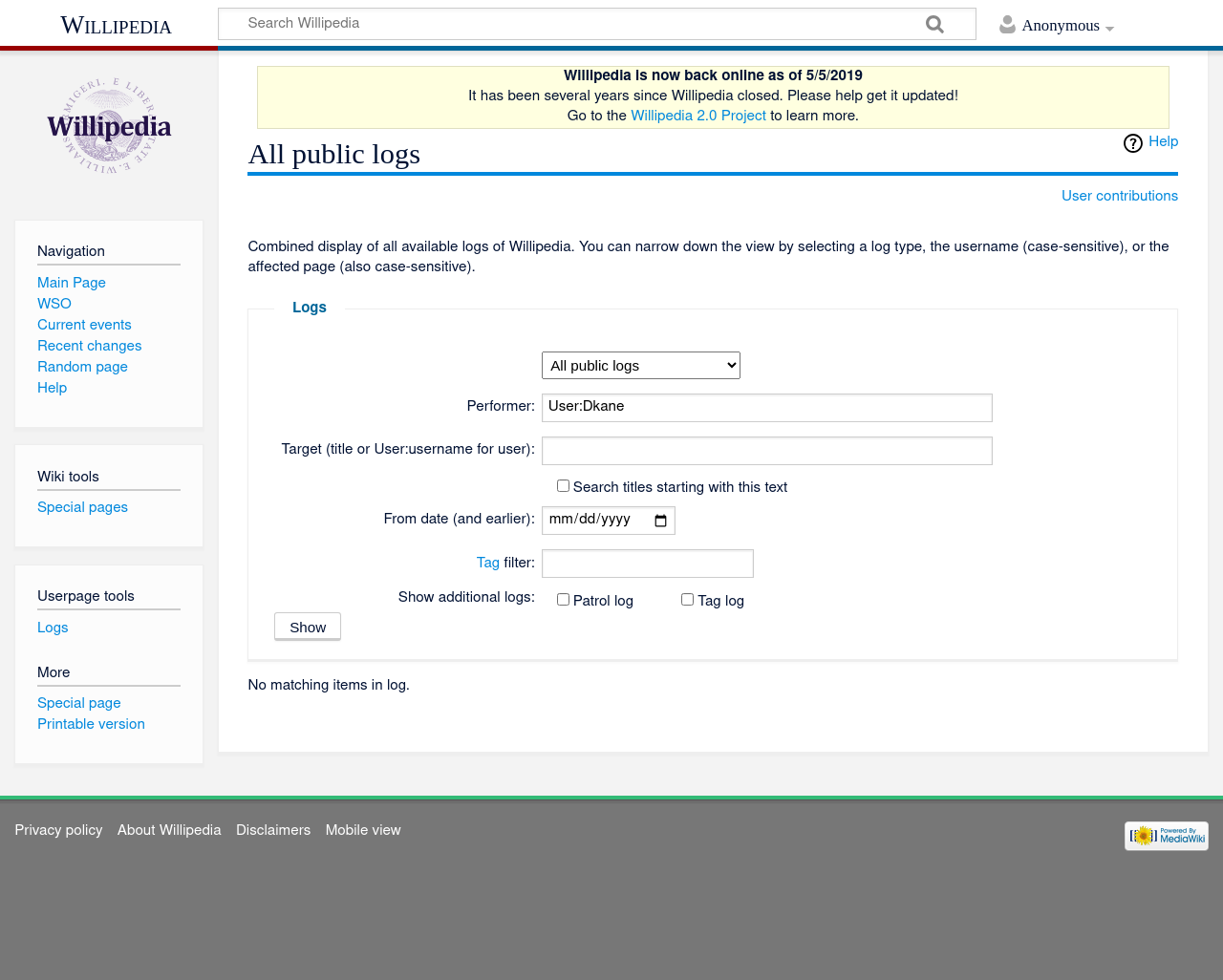Can you find the bounding box coordinates for the UI element given this description: "Skip to product information"? Provide the coordinates as four float numbers between 0 and 1: [left, top, right, bottom].

None